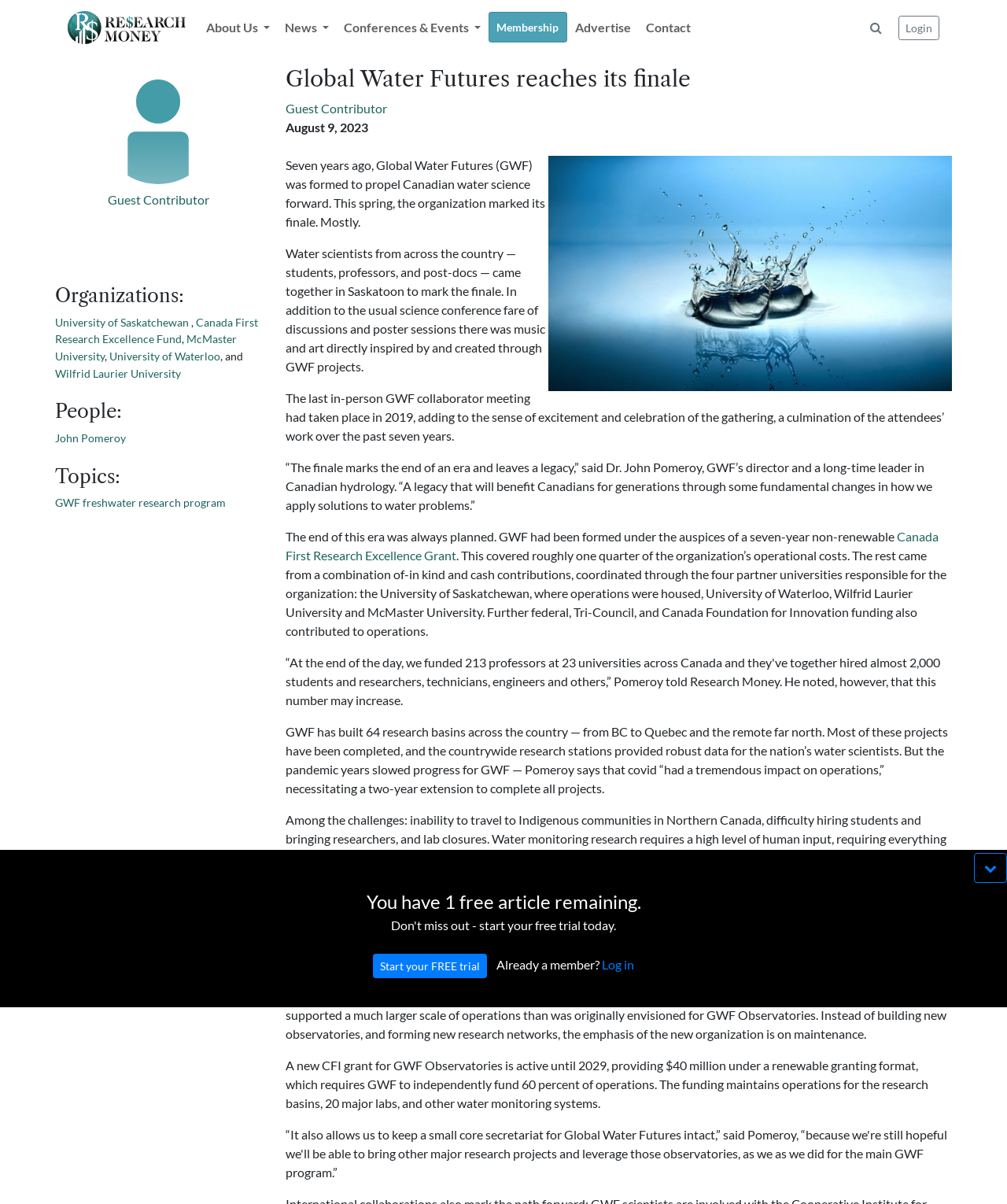Show me the bounding box coordinates of the clickable region to achieve the task as per the instruction: "Click the Start your FREE trial link".

[0.37, 0.792, 0.484, 0.812]